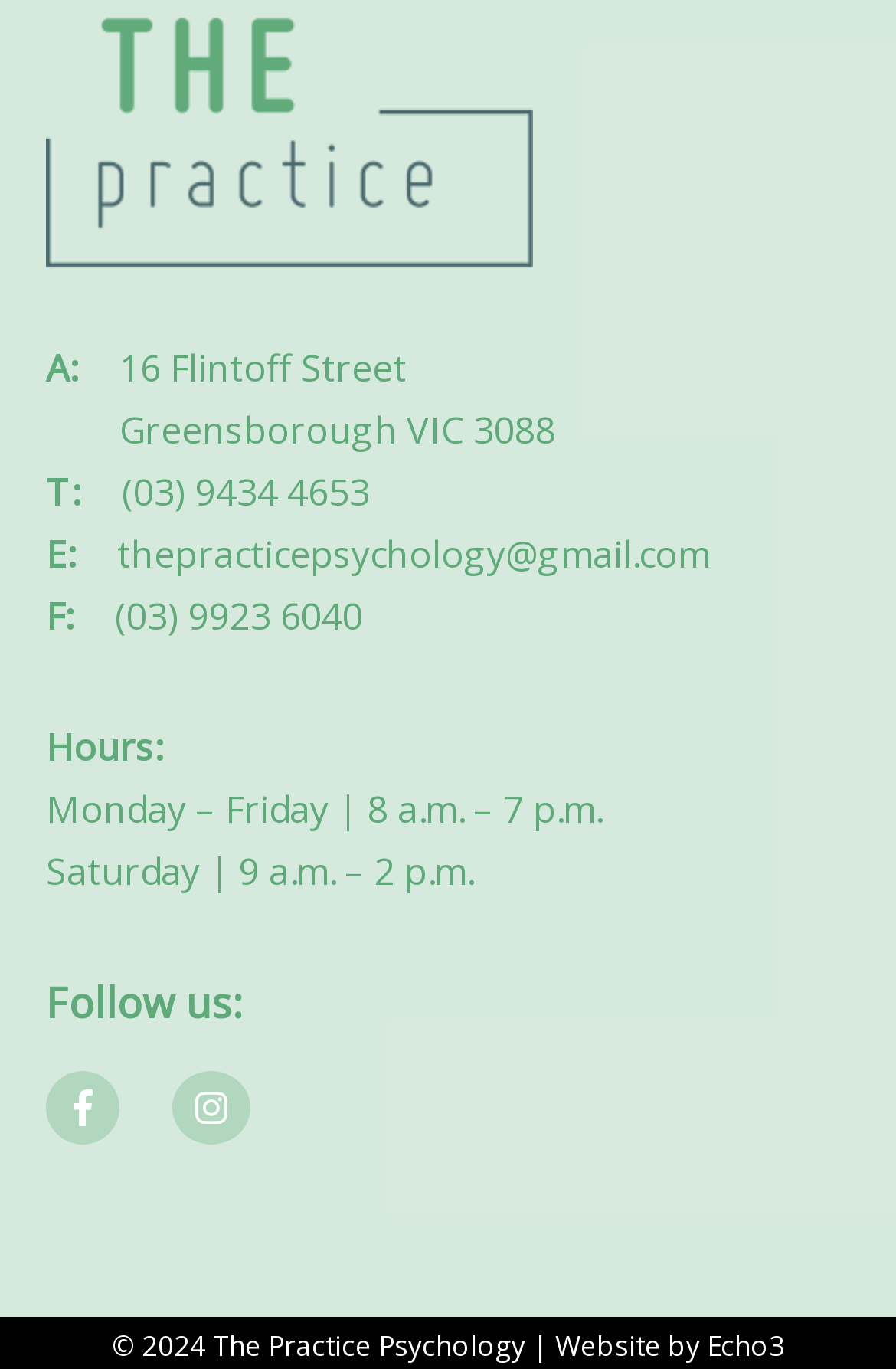Given the webpage screenshot and the description, determine the bounding box coordinates (top-left x, top-left y, bottom-right x, bottom-right y) that define the location of the UI element matching this description: (03) 9434 4653

[0.136, 0.338, 0.413, 0.383]